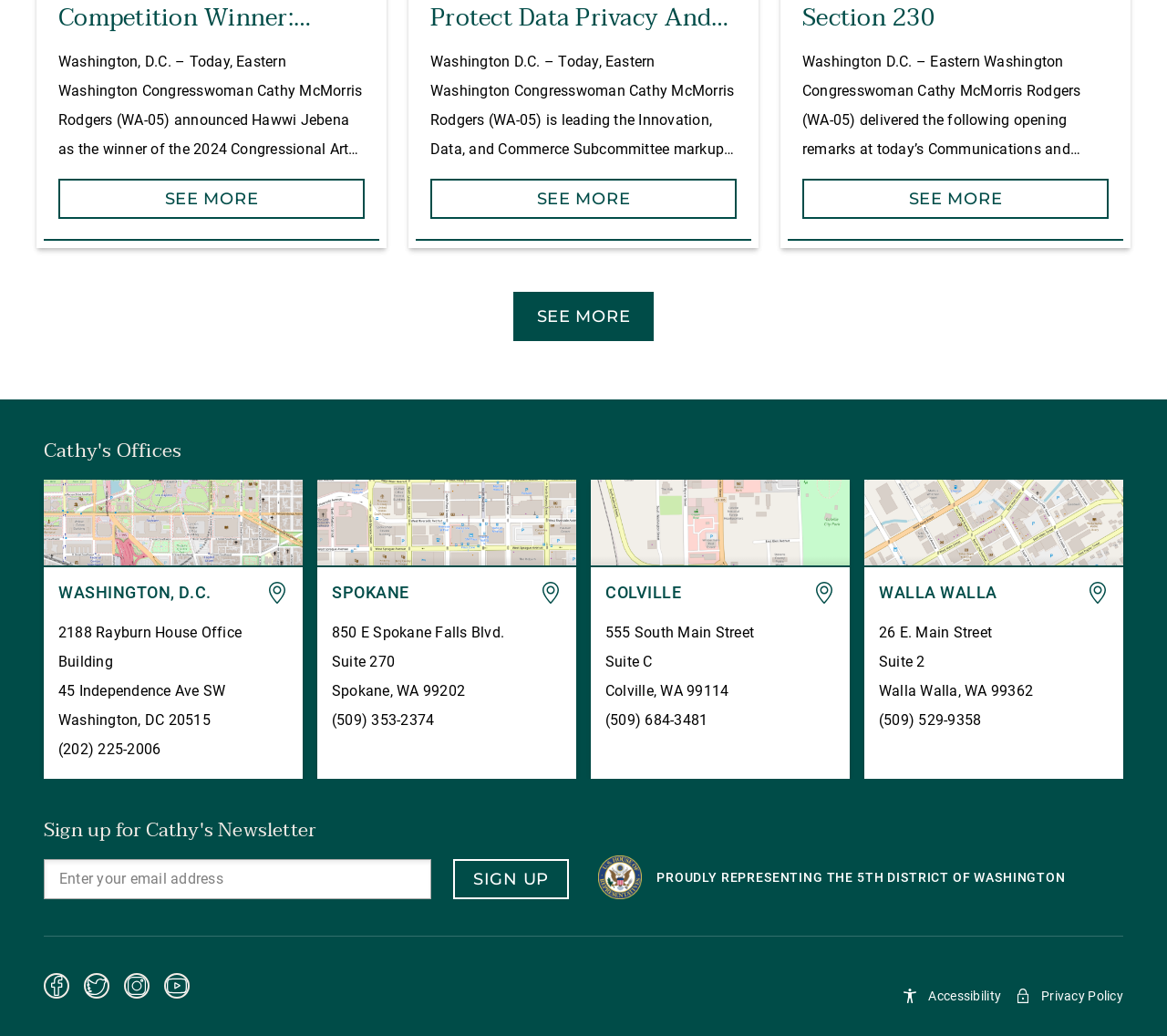Respond to the question below with a concise word or phrase:
What is the newsletter sign-up for?

Cathy's Newsletter